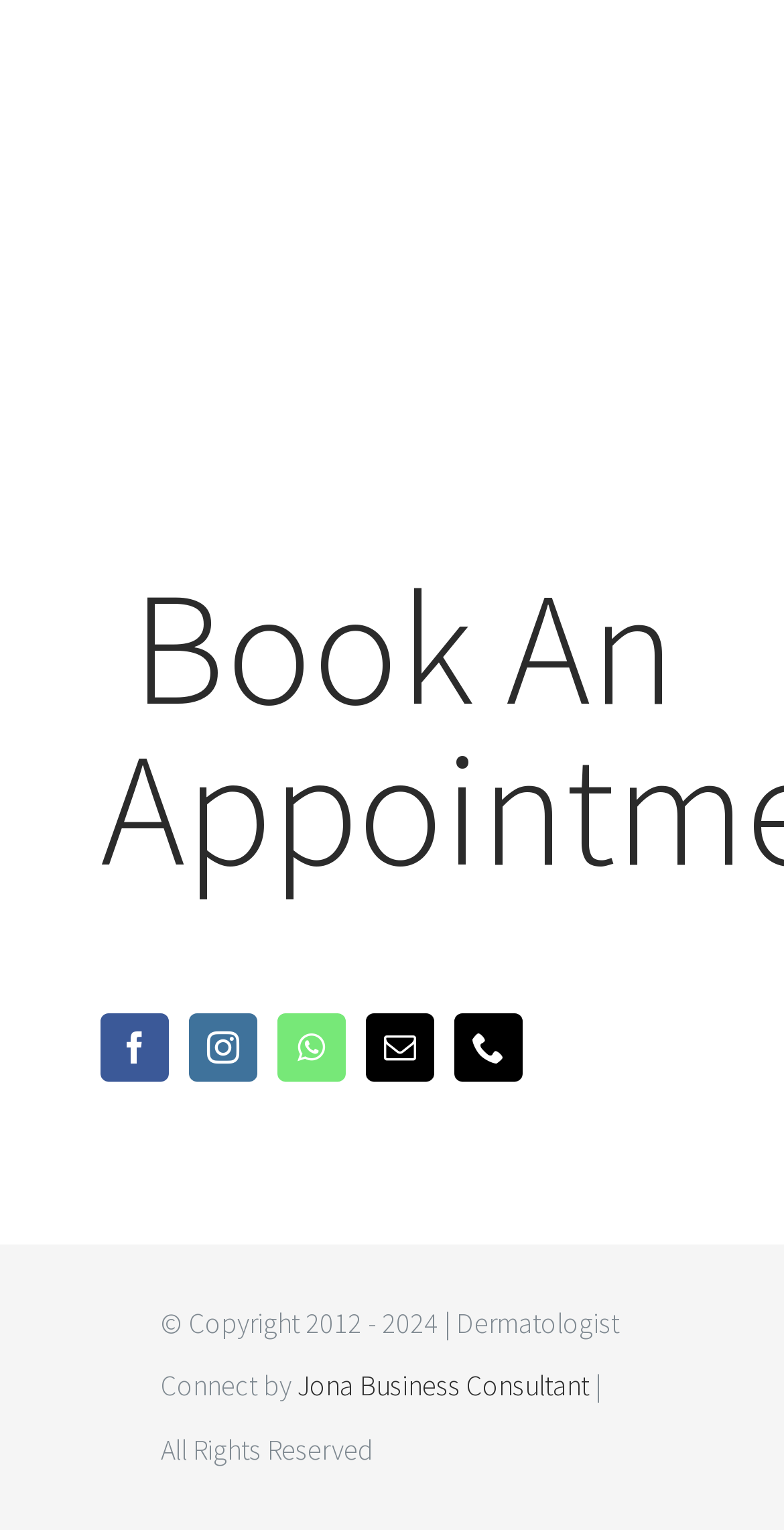What is the copyright period of this webpage?
Examine the webpage screenshot and provide an in-depth answer to the question.

The webpage has a copyright notice that states '© Copyright 2012 - 2024', indicating that the content on this webpage is protected by copyright from 2012 to 2024.